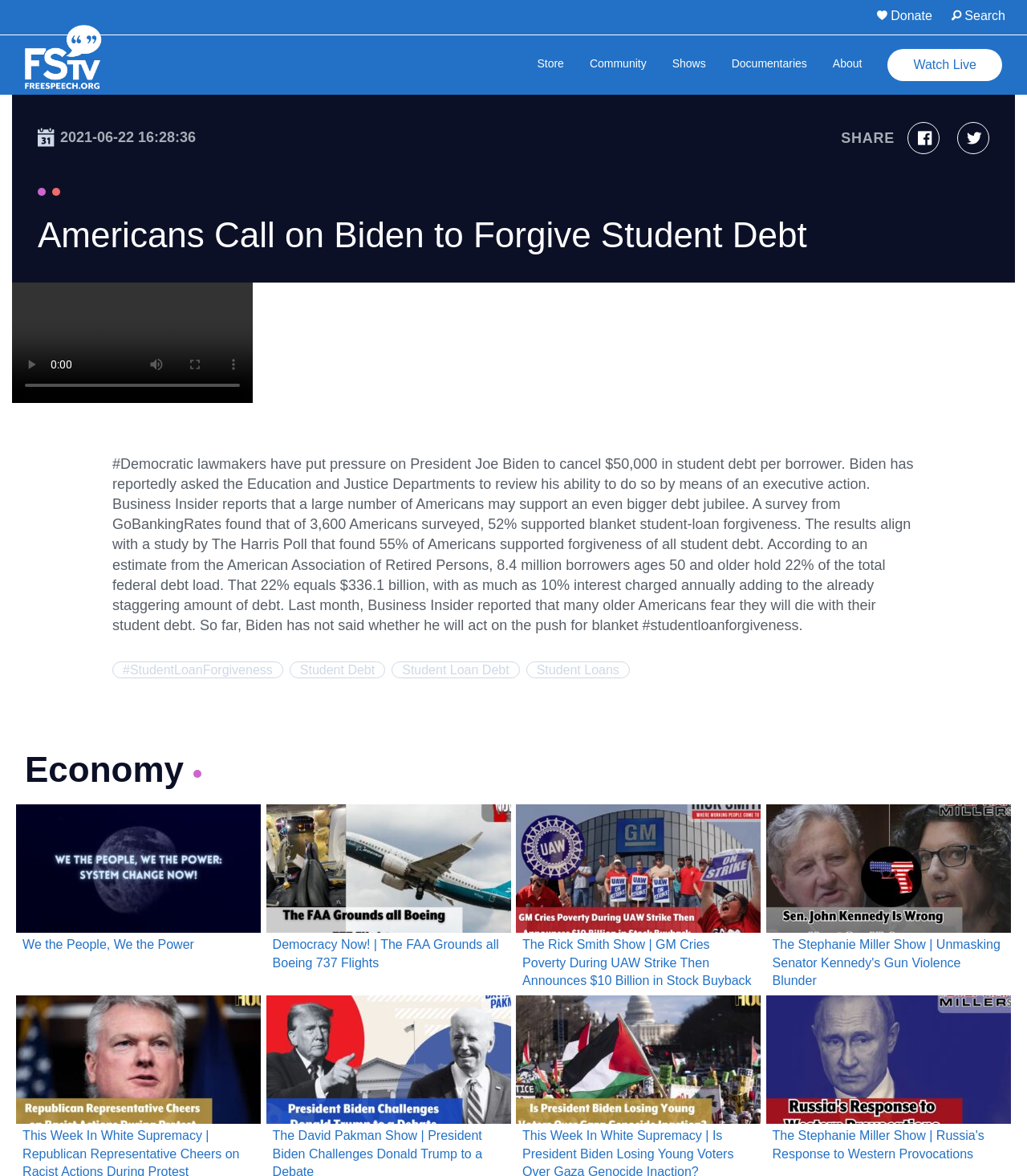Please answer the following question as detailed as possible based on the image: 
What is the name of the organization that conducted a survey on student-loan forgiveness?

I found the answer by reading the static text element with the ID 363, which mentions a survey from GoBankingRates that found 52% of Americans supported blanket student-loan forgiveness.